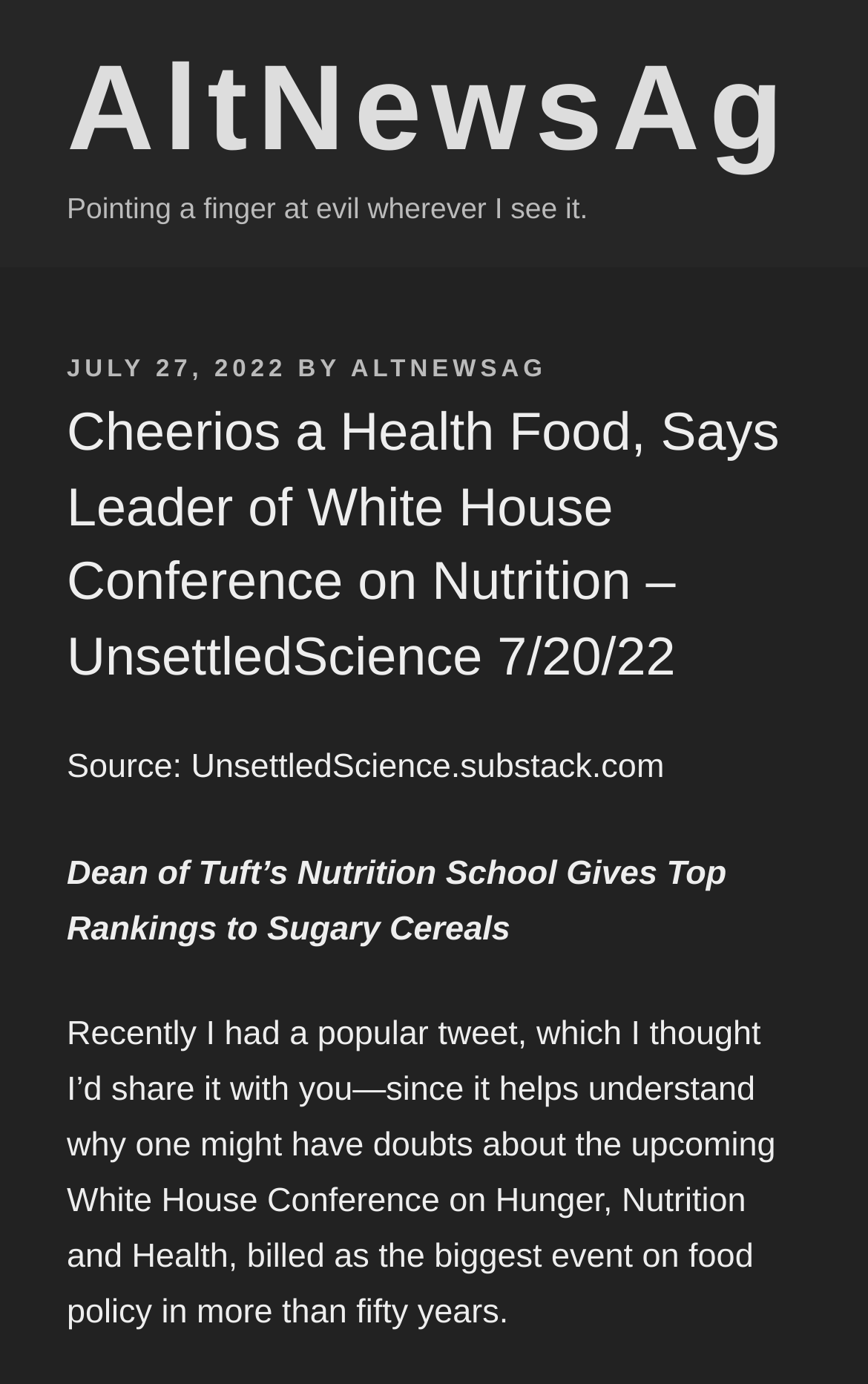Who is the author of the article?
Using the details from the image, give an elaborate explanation to answer the question.

I found the author of the article by looking at the link 'ALTNEWSAG' which is located next to the 'BY' text.